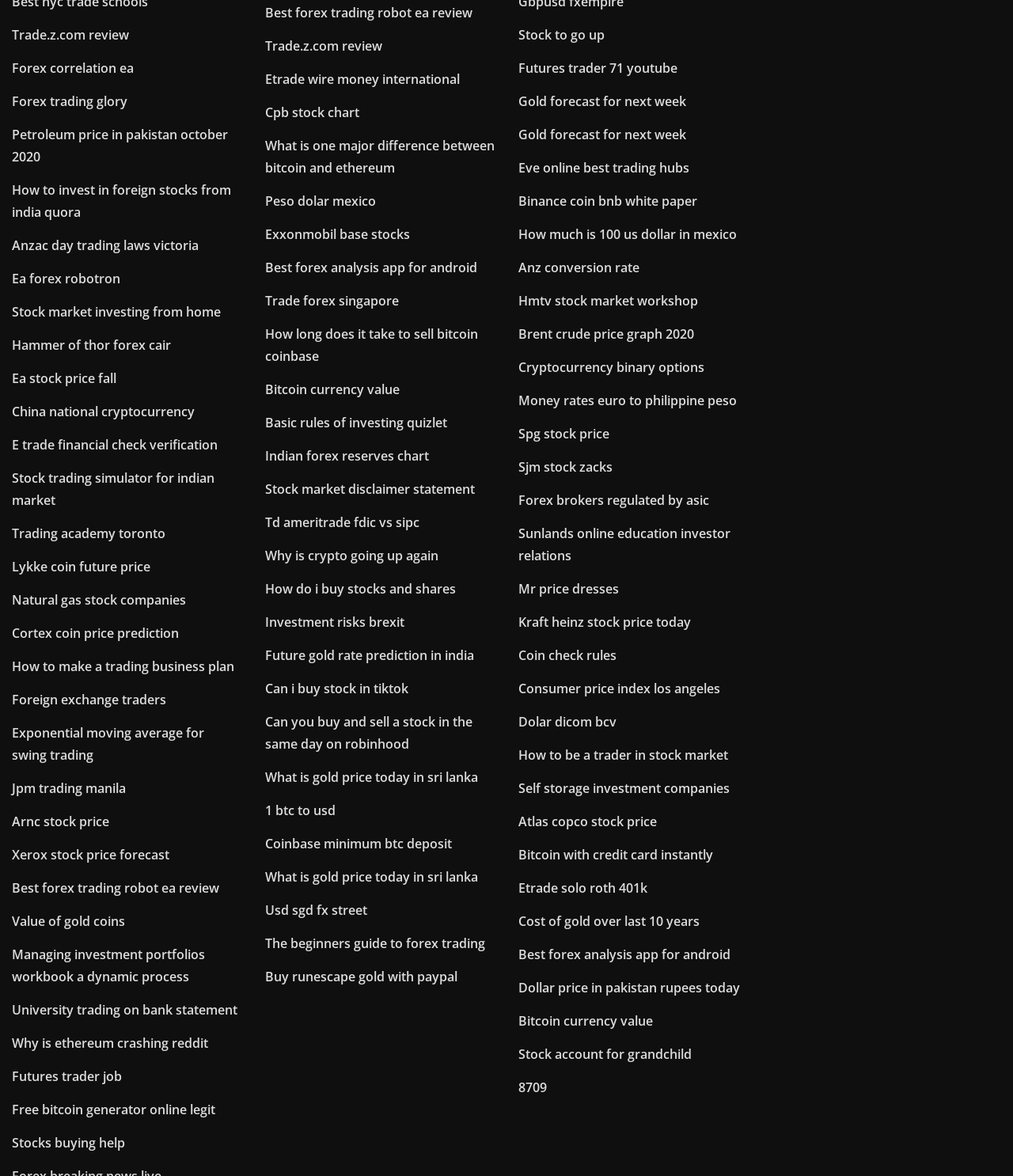Give a short answer using one word or phrase for the question:
How many links are on this webpage?

Over 80